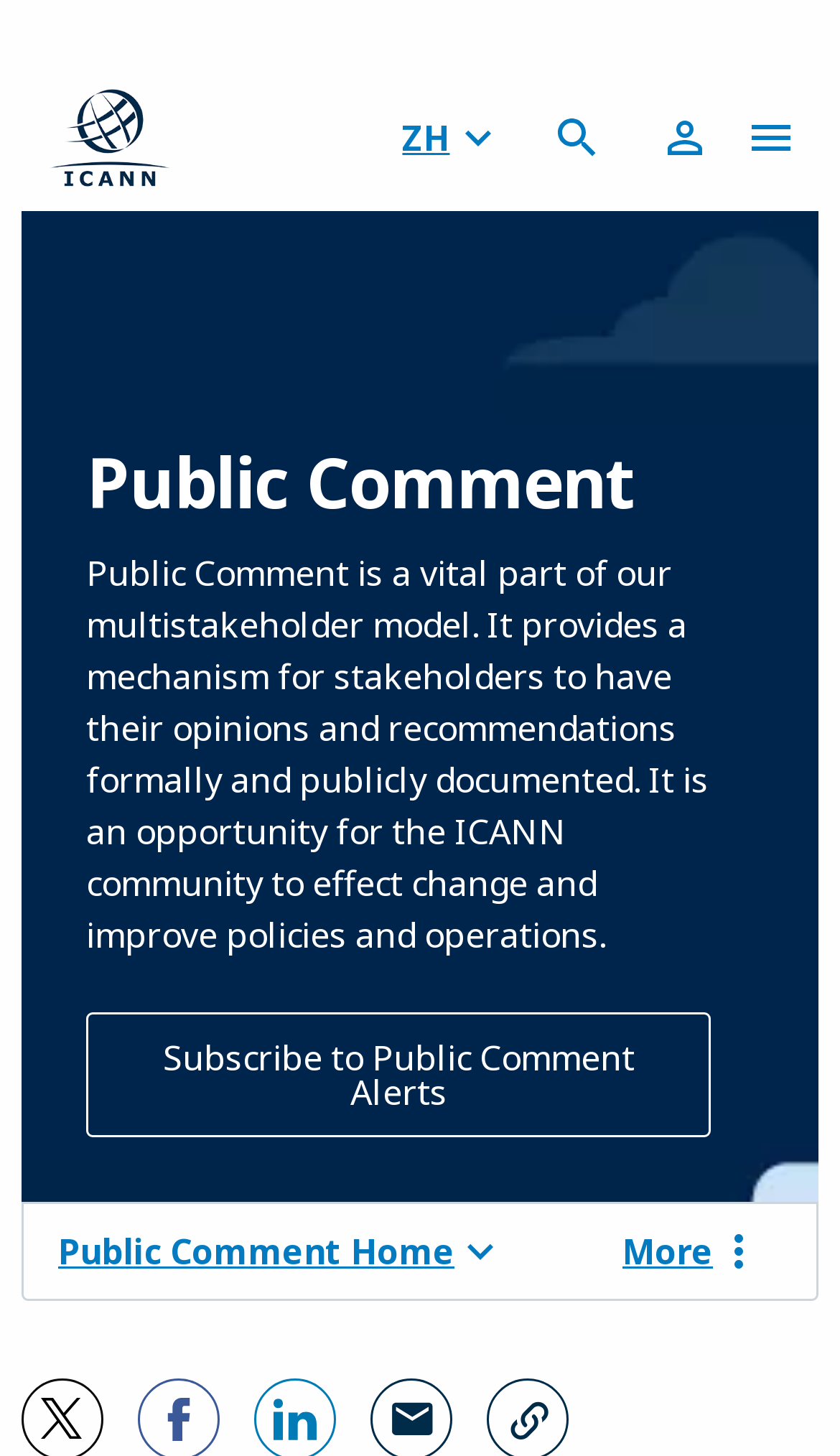Please answer the following question using a single word or phrase: 
What is the last link in the DATA PROTECTION section?

Cookie Policy